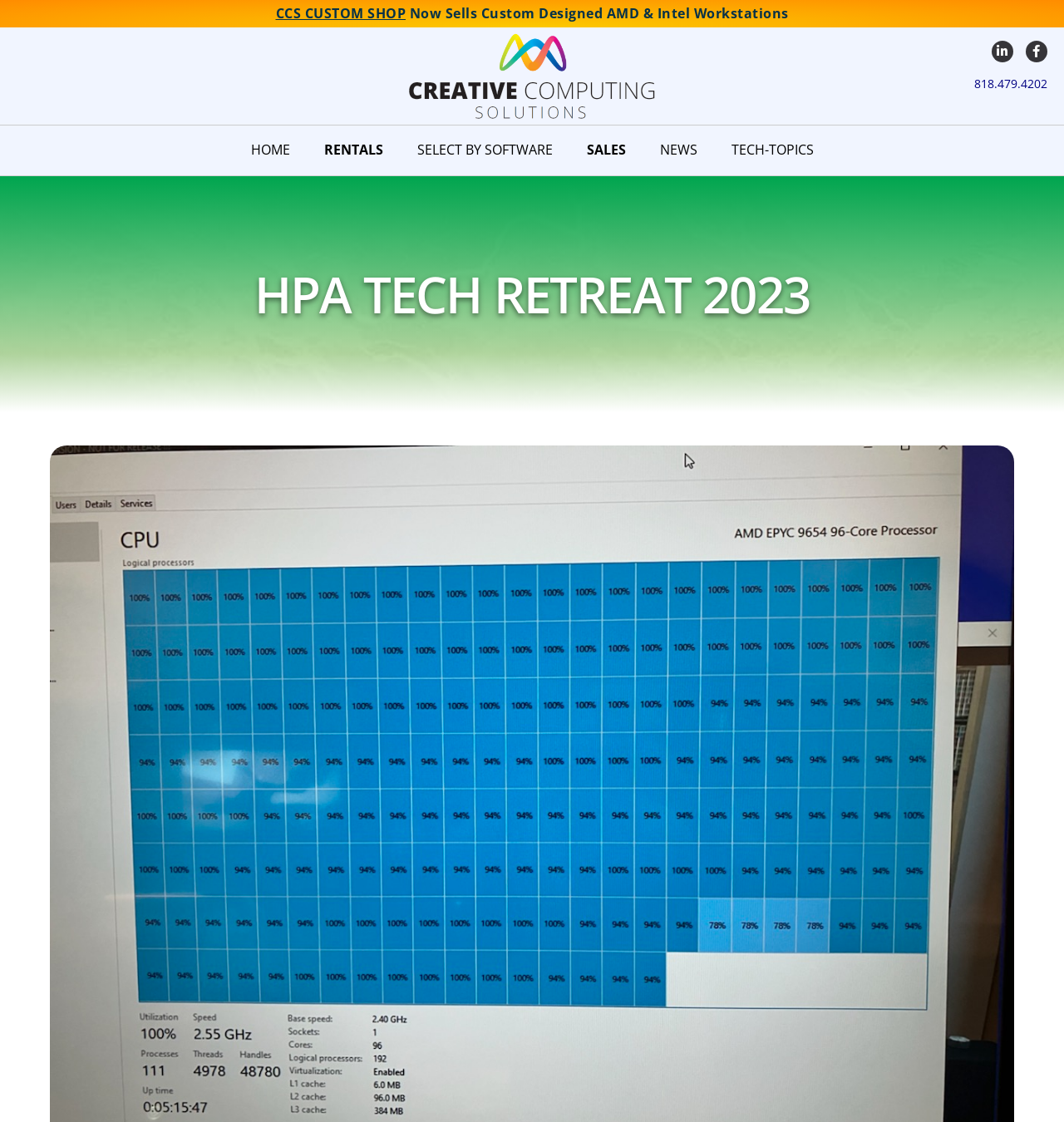Write an extensive caption that covers every aspect of the webpage.

The webpage is about the HPA Tech Retreat 2023, with a focus on computer rentals. At the top left, there is a link to "CCS CUSTOM SHOP" next to a static text that reads "Now Sells Custom Designed AMD & Intel Workstations". To the right of this text, there is a phone number "818.479.4202" displayed as a link. 

Below these elements, there are two logos: "CCSLogoBUG" and "CCSLogoWordsx300", positioned side by side. 

On the top right, there is a navigation menu labeled "Menu" that contains six links: "HOME", "RENTALS", "SELECT BY SOFTWARE", "SALES", "NEWS", and "TECH-TOPICS". 

The main content of the page is headed by a large heading "HPA TECH RETREAT 2023", which spans almost the entire width of the page.